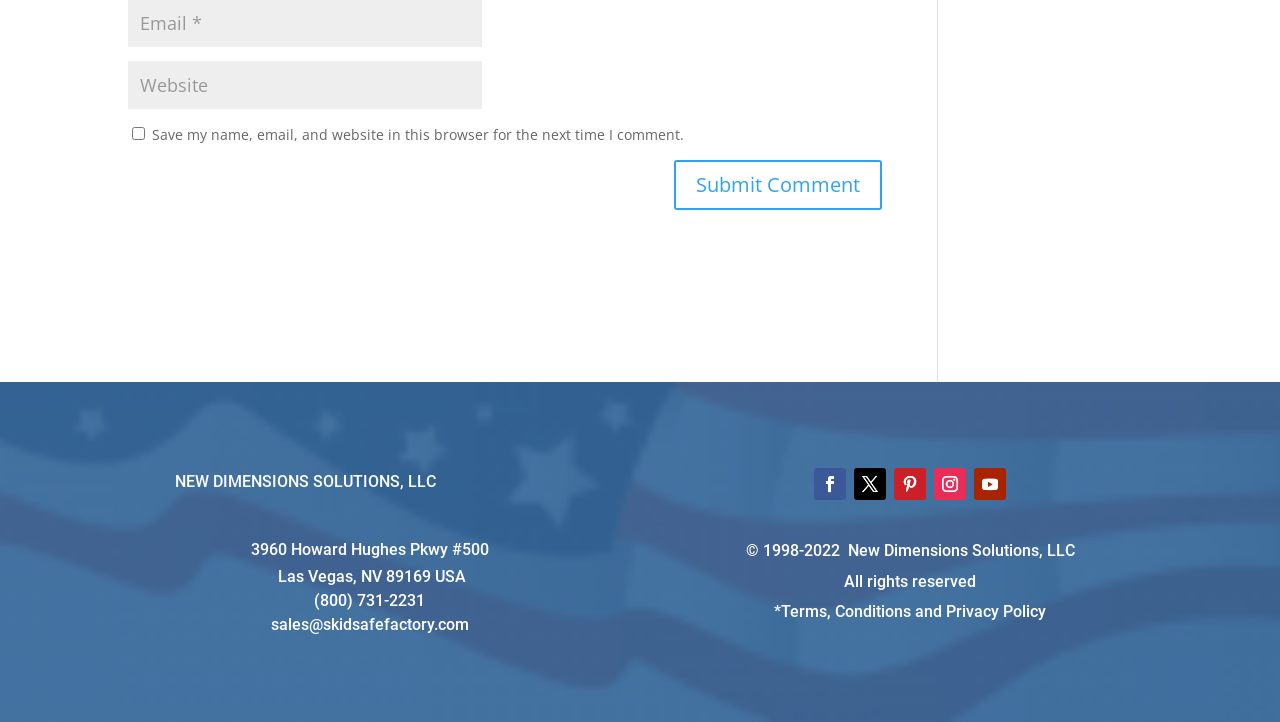Please examine the image and provide a detailed answer to the question: What is the copyright year range?

I found the copyright year range by looking at the static text element with the text '© 1998-2022' which is located at the bottom of the webpage.